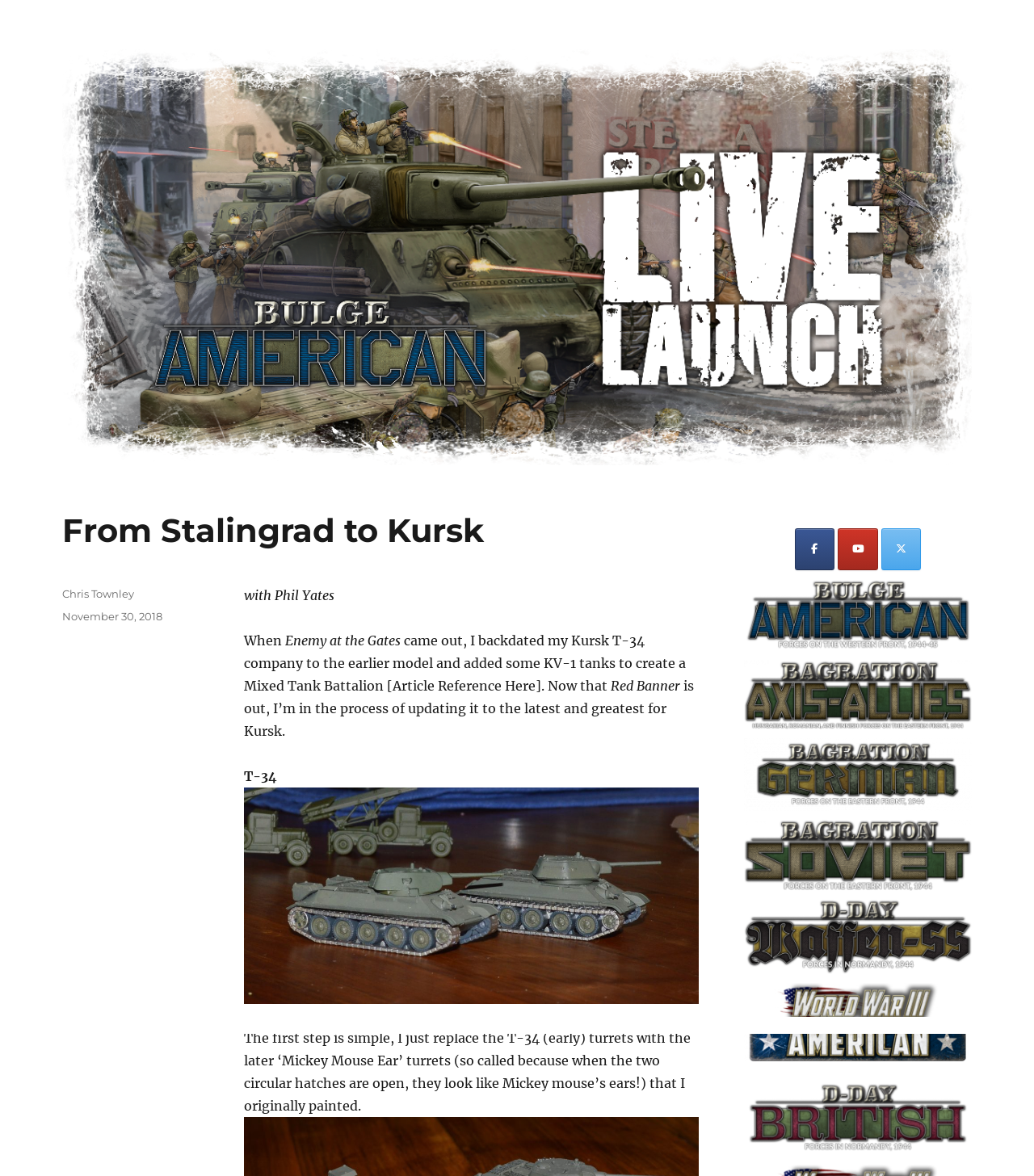Using the provided element description: "alt="Late War Live Launch Website"", determine the bounding box coordinates of the corresponding UI element in the screenshot.

[0.06, 0.042, 0.94, 0.396]